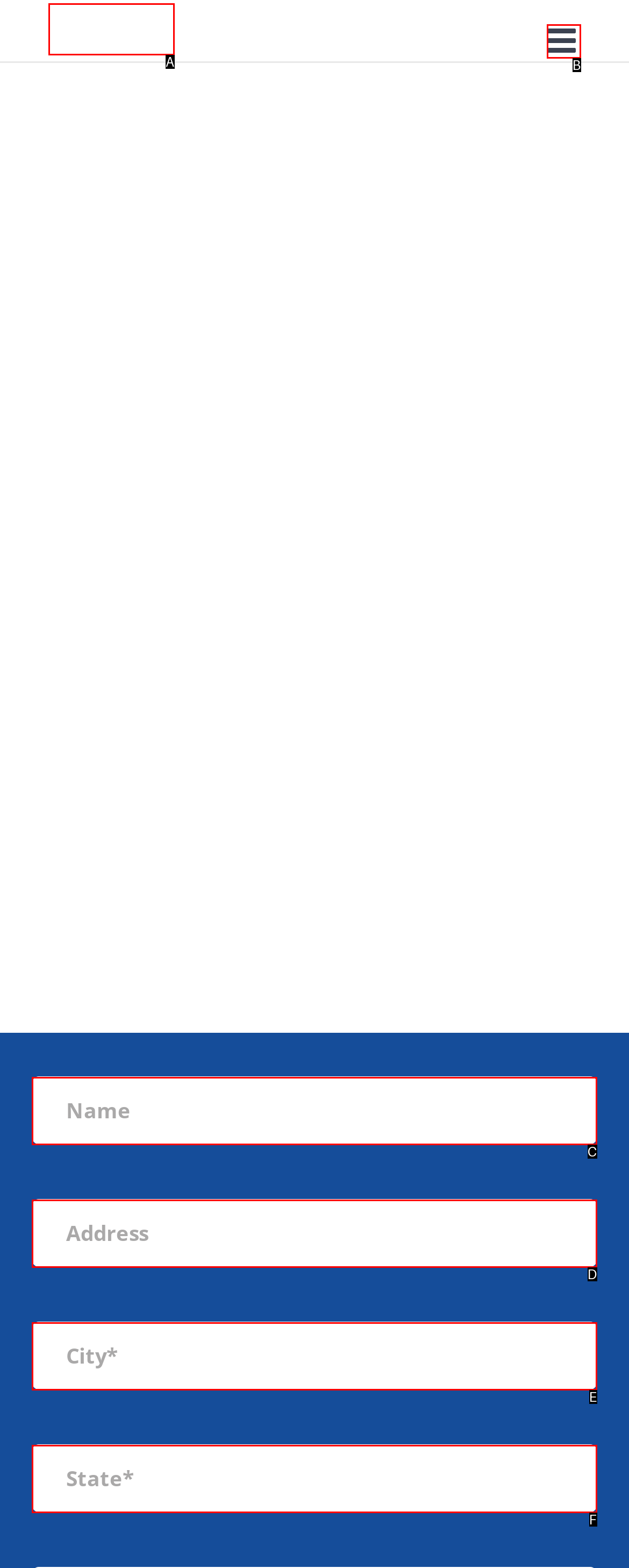Based on the description: aria-label="Toggle mobile menu"
Select the letter of the corresponding UI element from the choices provided.

B